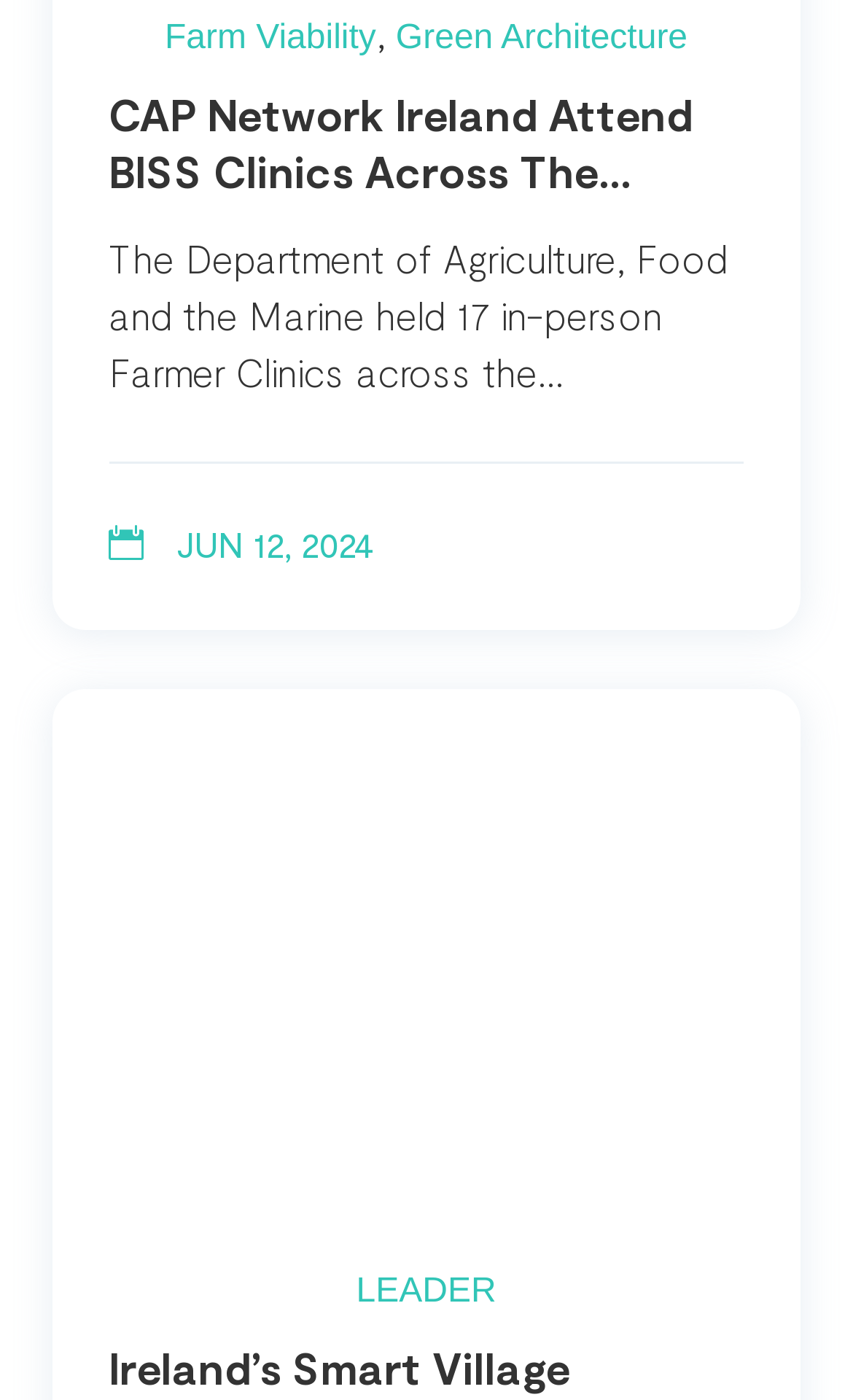What is the date mentioned on the webpage?
From the screenshot, supply a one-word or short-phrase answer.

JUN 12, 2024